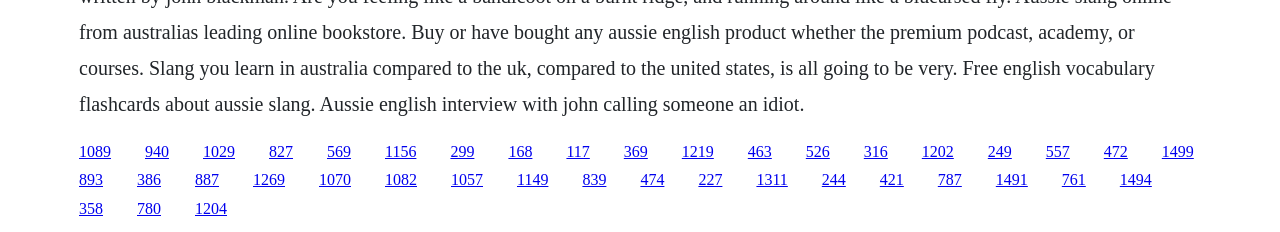Please answer the following question using a single word or phrase: 
How many links are on the webpage?

34